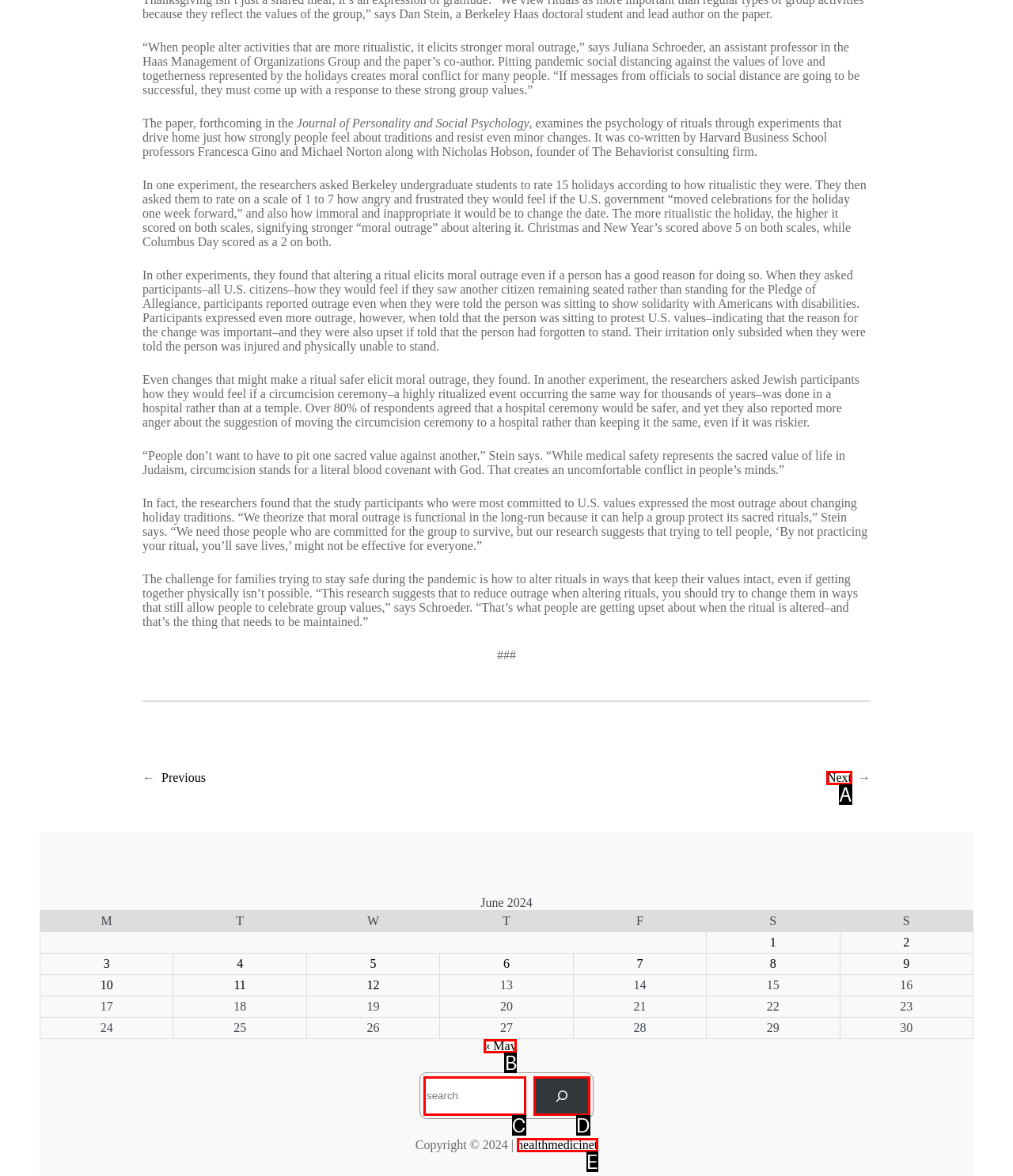With the provided description: name="s" placeholder="search", select the most suitable HTML element. Respond with the letter of the selected option.

C